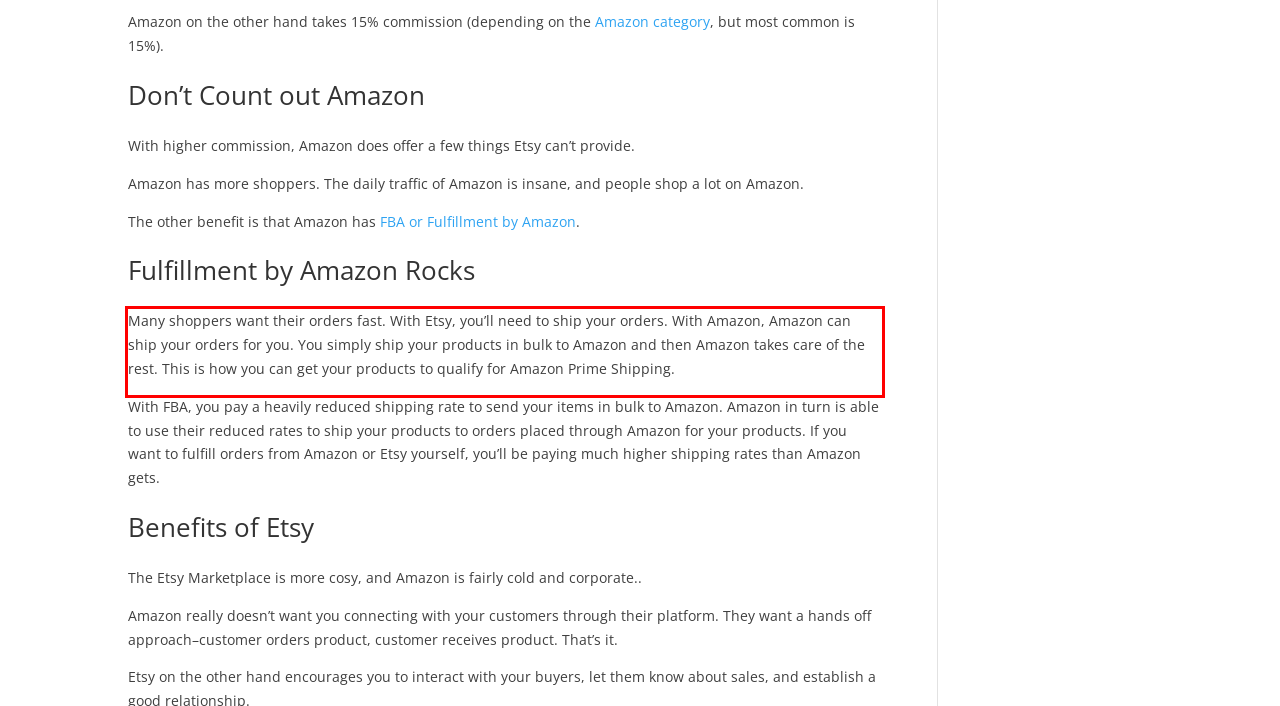View the screenshot of the webpage and identify the UI element surrounded by a red bounding box. Extract the text contained within this red bounding box.

Many shoppers want their orders fast. With Etsy, you’ll need to ship your orders. With Amazon, Amazon can ship your orders for you. You simply ship your products in bulk to Amazon and then Amazon takes care of the rest. This is how you can get your products to qualify for Amazon Prime Shipping.